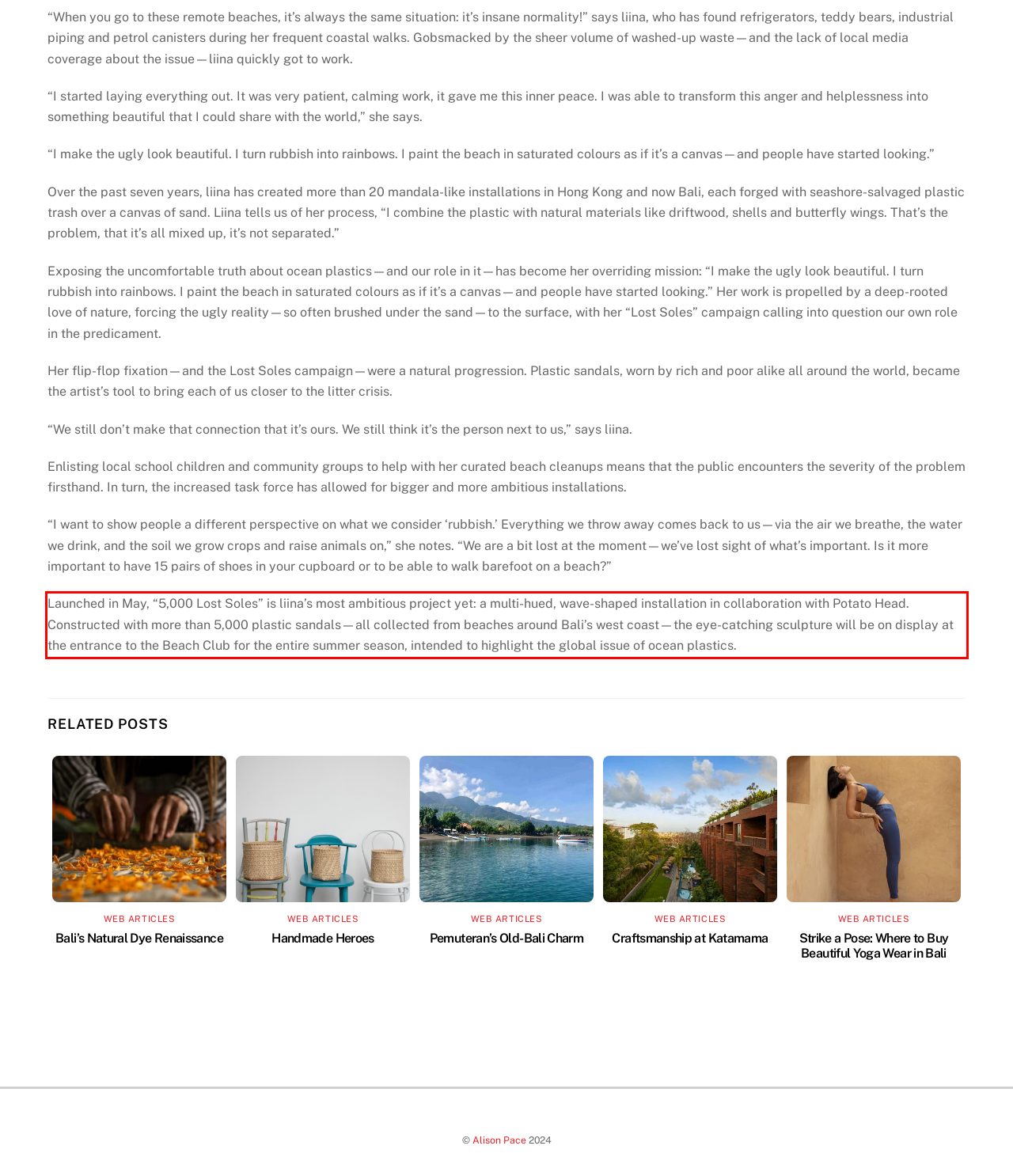You have a webpage screenshot with a red rectangle surrounding a UI element. Extract the text content from within this red bounding box.

Launched in May, “5,000 Lost Soles” is liina’s most ambitious project yet: a multi-hued, wave-shaped installation in collaboration with Potato Head. Constructed with more than 5,000 plastic sandals—all collected from beaches around Bali’s west coast—the eye-catching sculpture will be on display at the entrance to the Beach Club for the entire summer season, intended to highlight the global issue of ocean plastics.